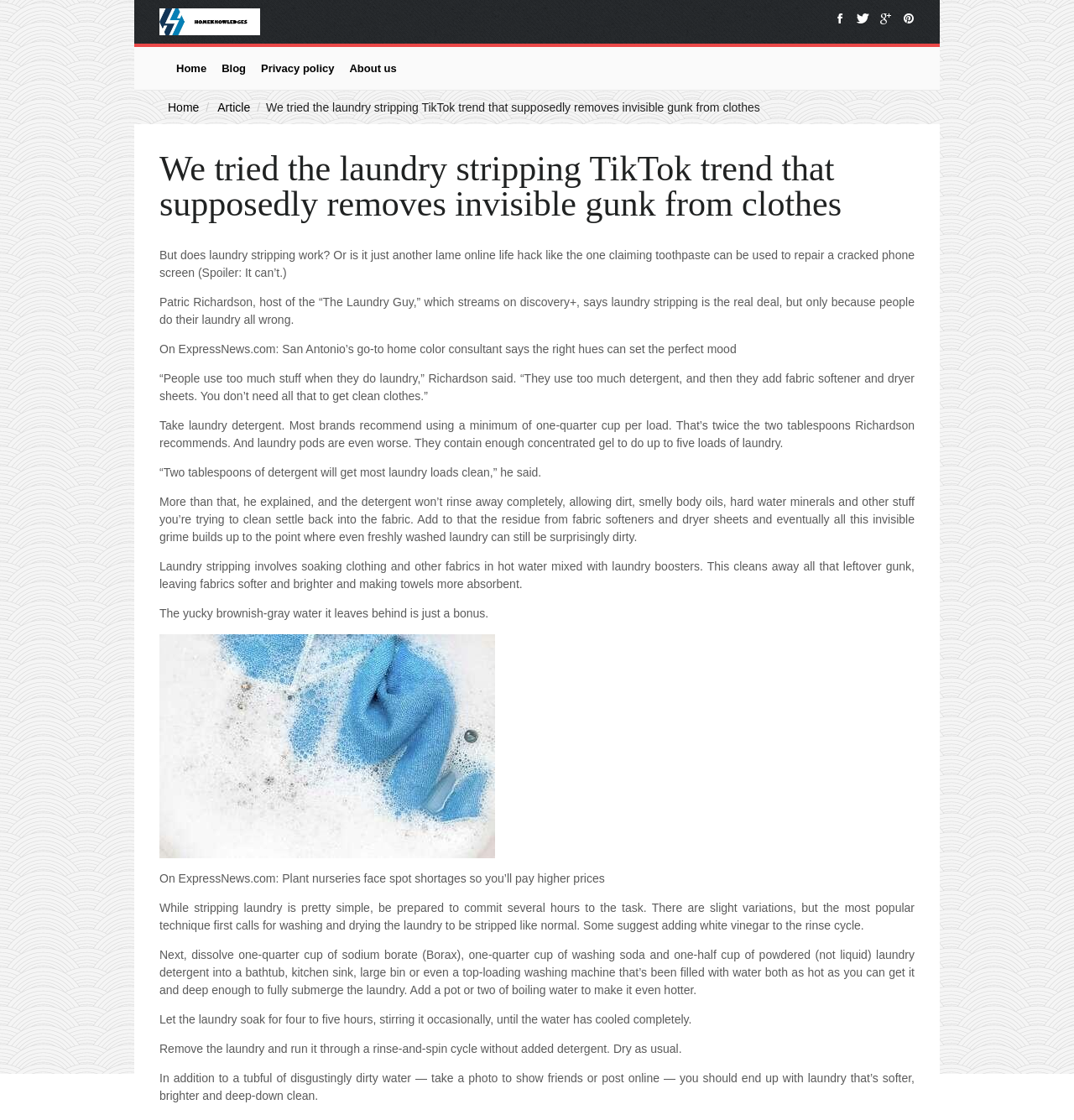Locate the bounding box of the user interface element based on this description: "twitter".

[0.794, 0.007, 0.812, 0.025]